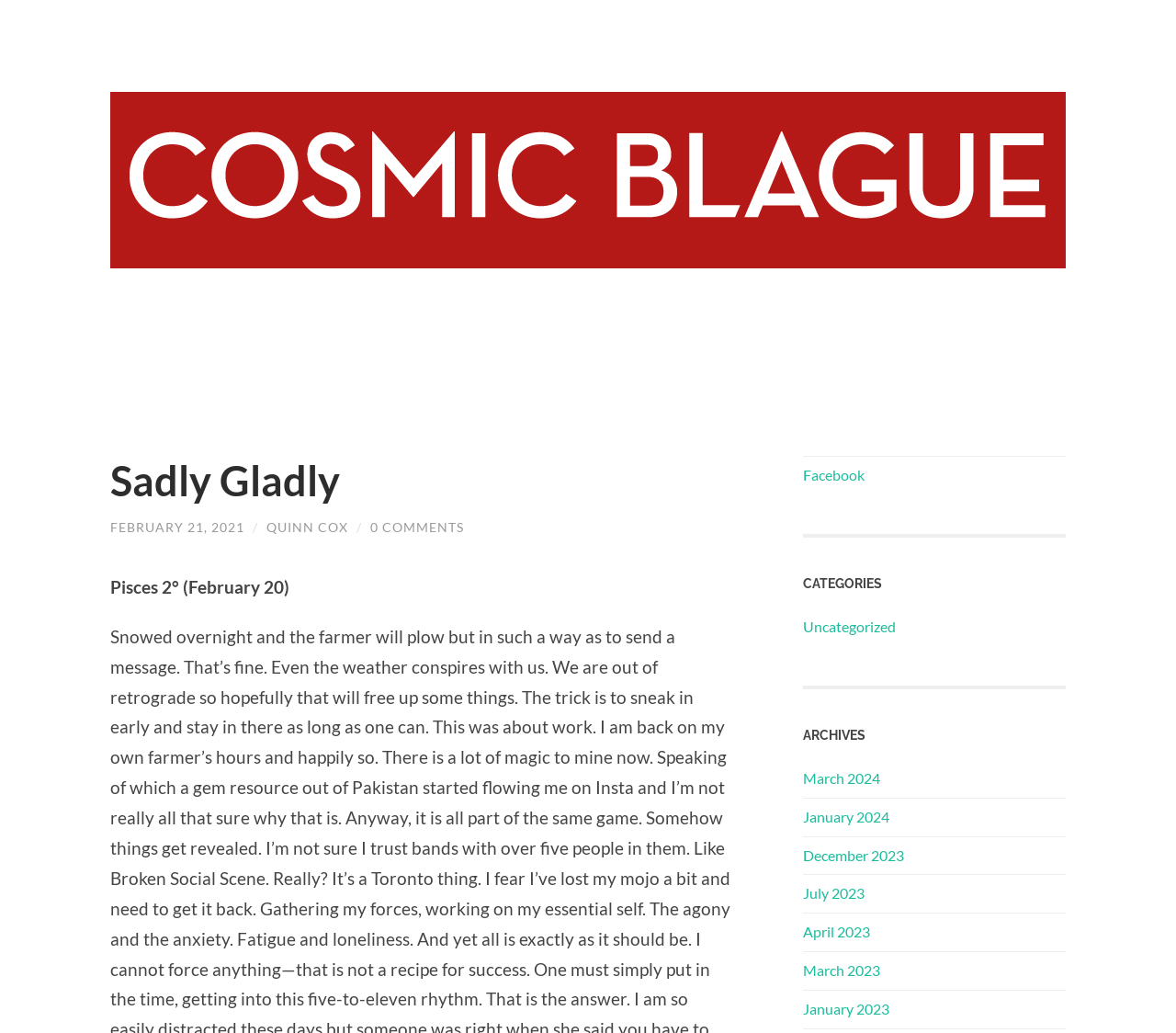Determine the bounding box coordinates of the clickable element to complete this instruction: "view Quinn Cox's page". Provide the coordinates in the format of four float numbers between 0 and 1, [left, top, right, bottom].

[0.227, 0.503, 0.296, 0.518]